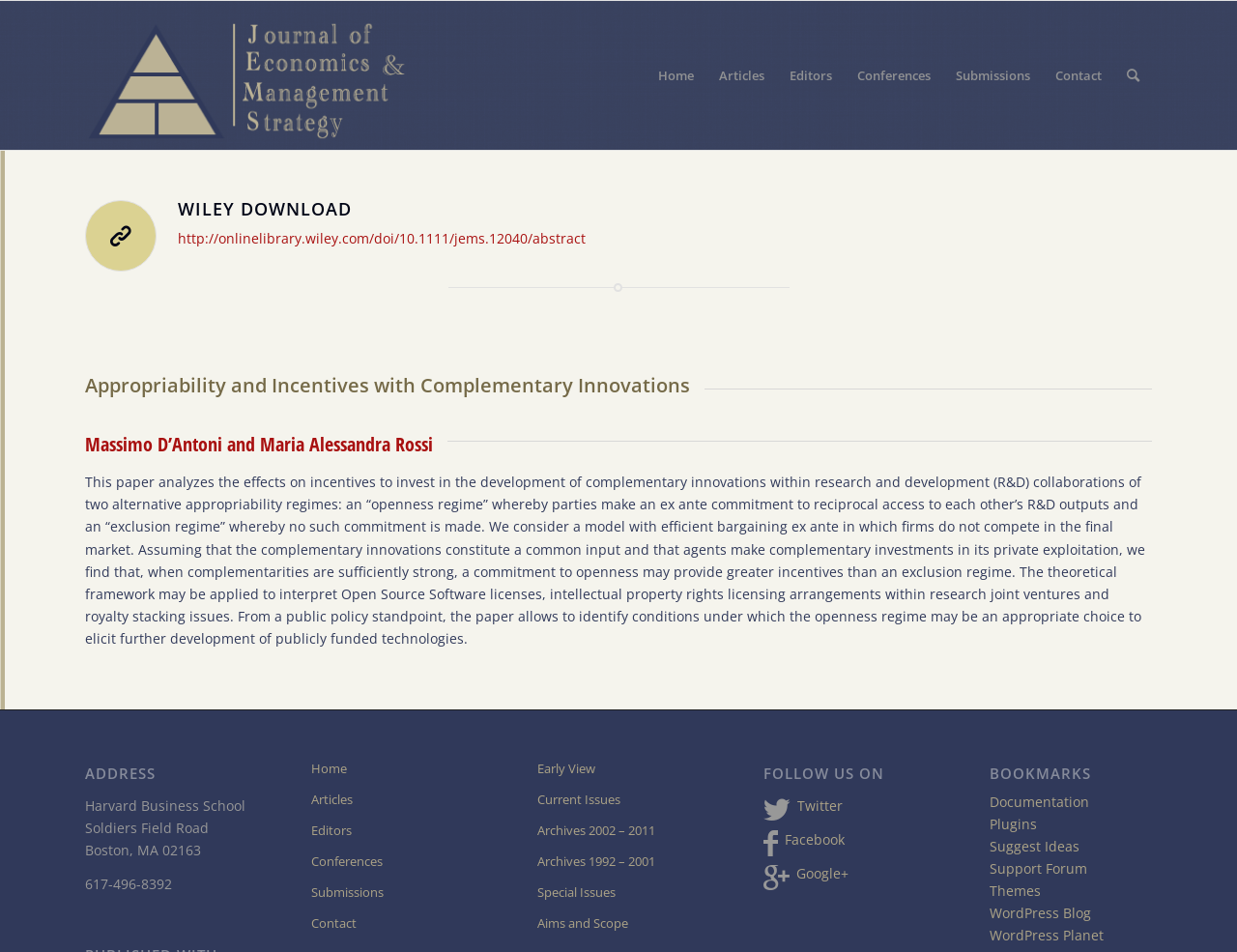Determine the bounding box coordinates for the area you should click to complete the following instruction: "View article 'Appropriability and Incentives with Complementary Innovations'".

[0.069, 0.391, 0.558, 0.419]